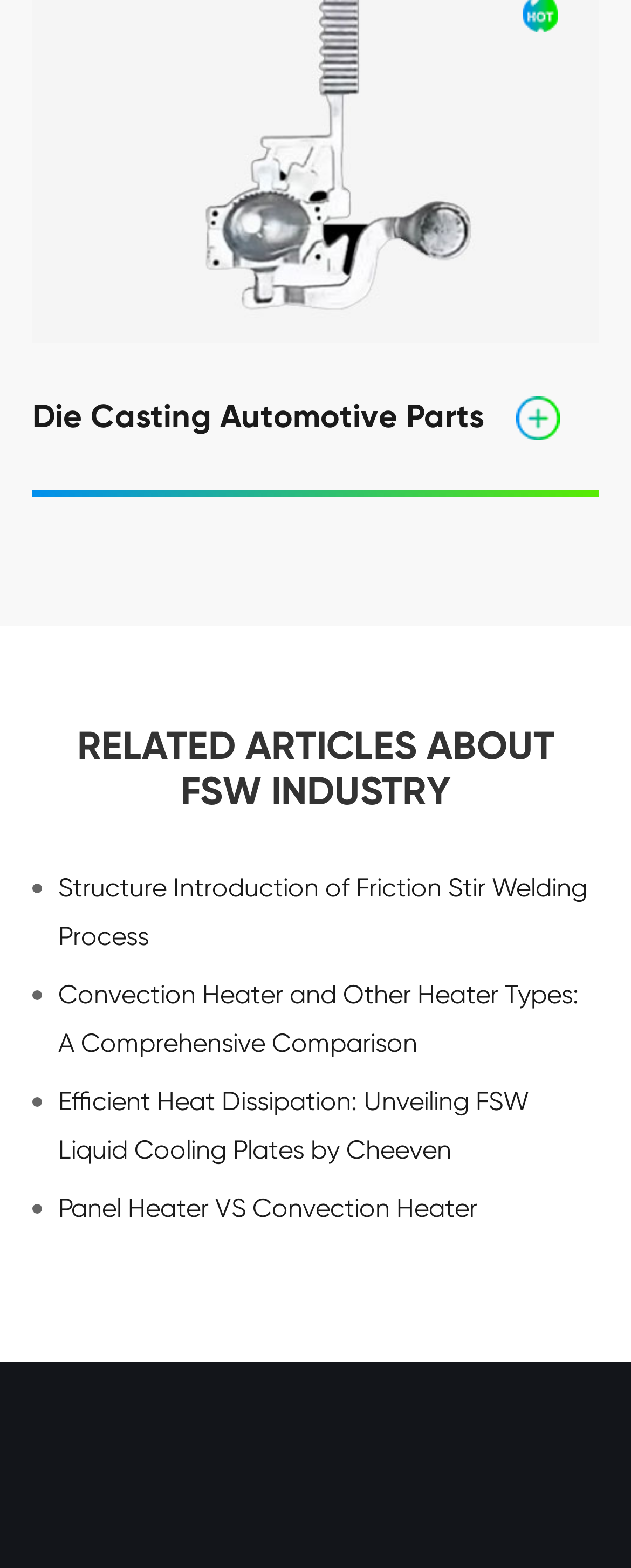Determine the bounding box for the UI element described here: "Die Casting Automotive Parts".

[0.051, 0.253, 0.792, 0.278]